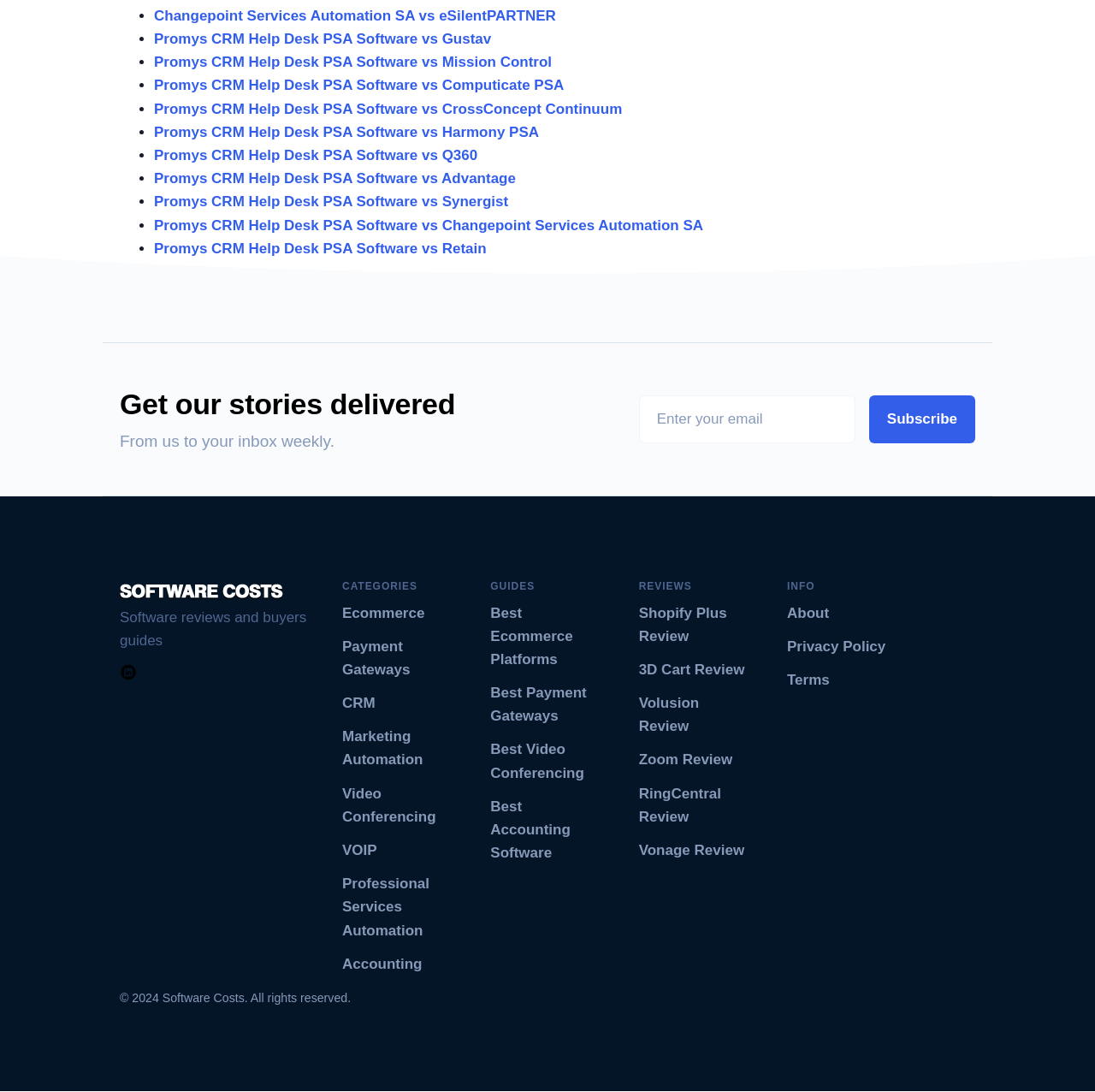Please identify the bounding box coordinates of the region to click in order to complete the given instruction: "Read the guide on Best Ecommerce Platforms". The coordinates should be four float numbers between 0 and 1, i.e., [left, top, right, bottom].

[0.448, 0.554, 0.523, 0.611]